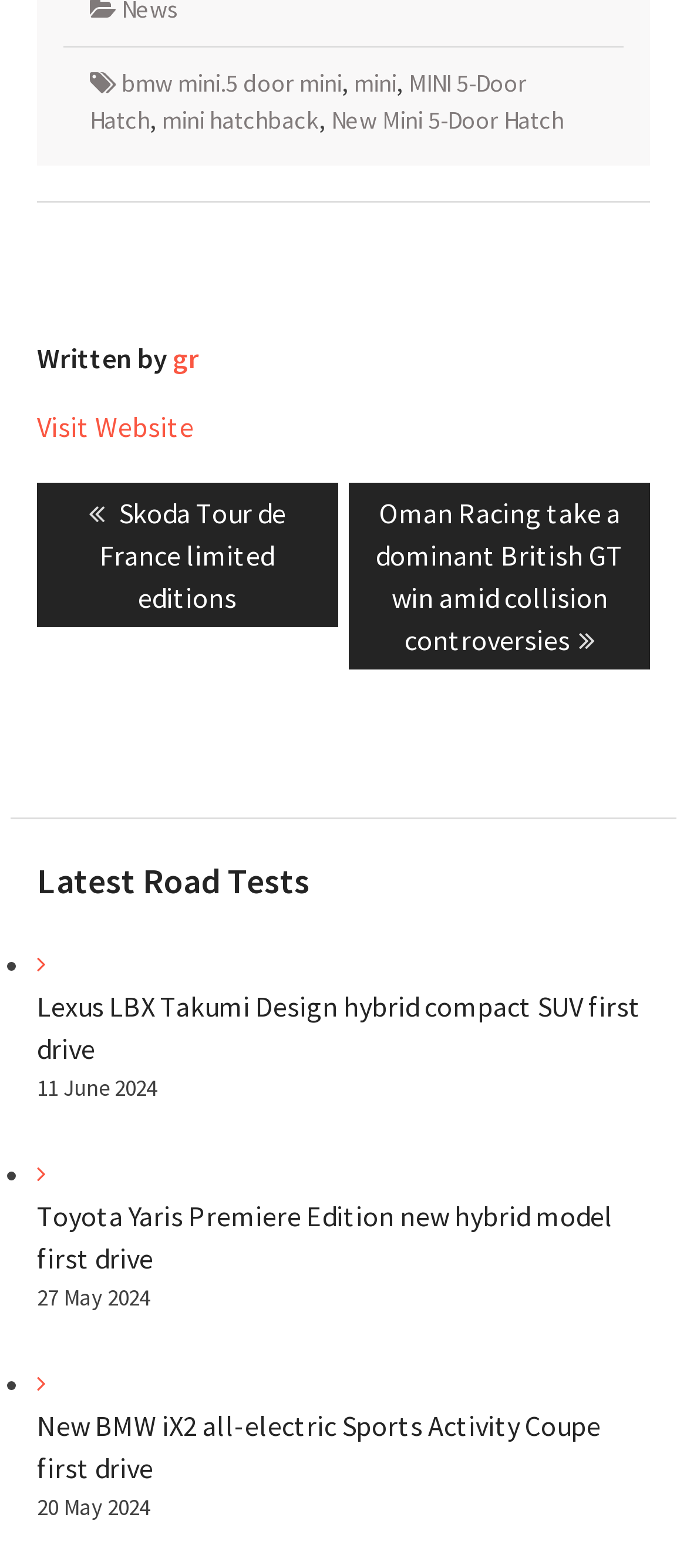Who wrote the article above the 'Visit Website' link?
Deliver a detailed and extensive answer to the question.

I looked at the 'Written by' heading and found the link 'gr' next to it, which suggests that 'gr' is the author of the article.